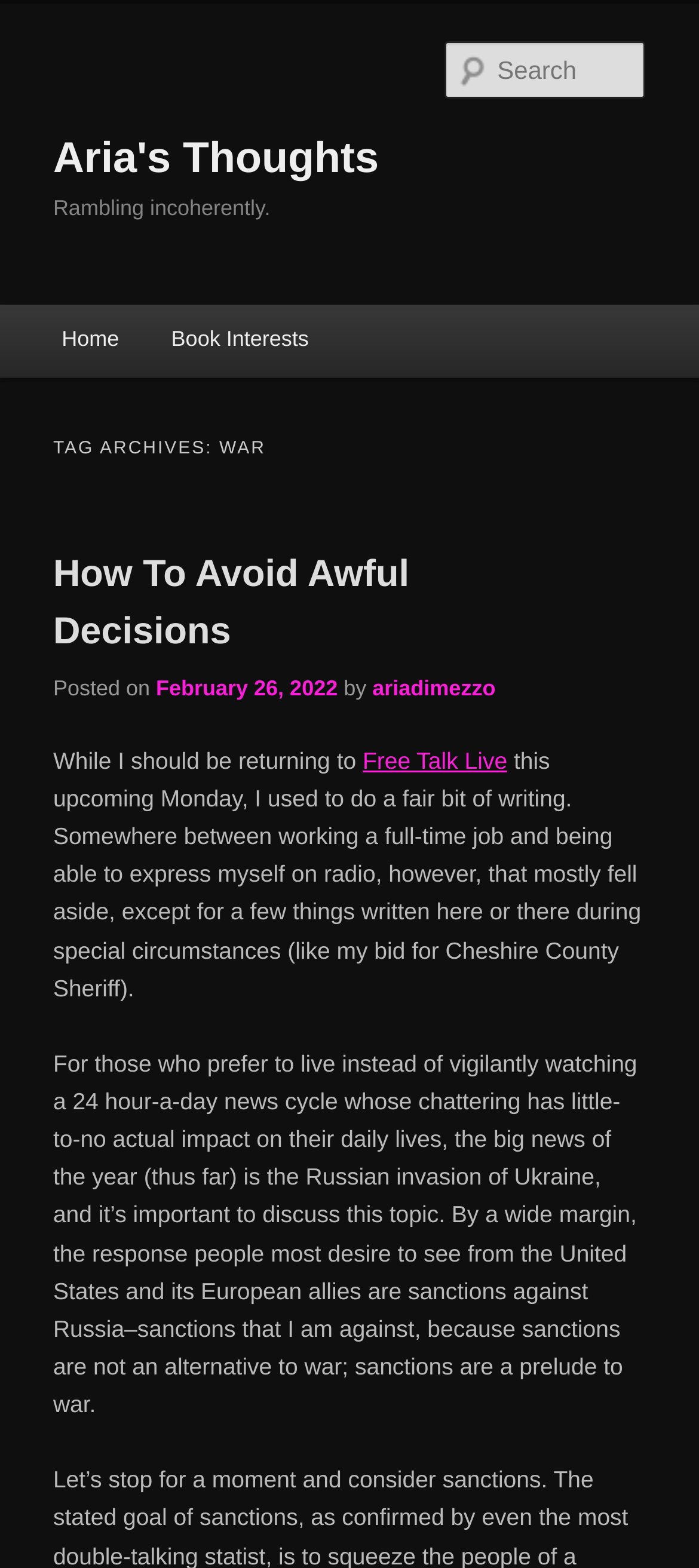Determine the bounding box coordinates for the HTML element described here: "Free Talk Live".

[0.519, 0.476, 0.726, 0.494]